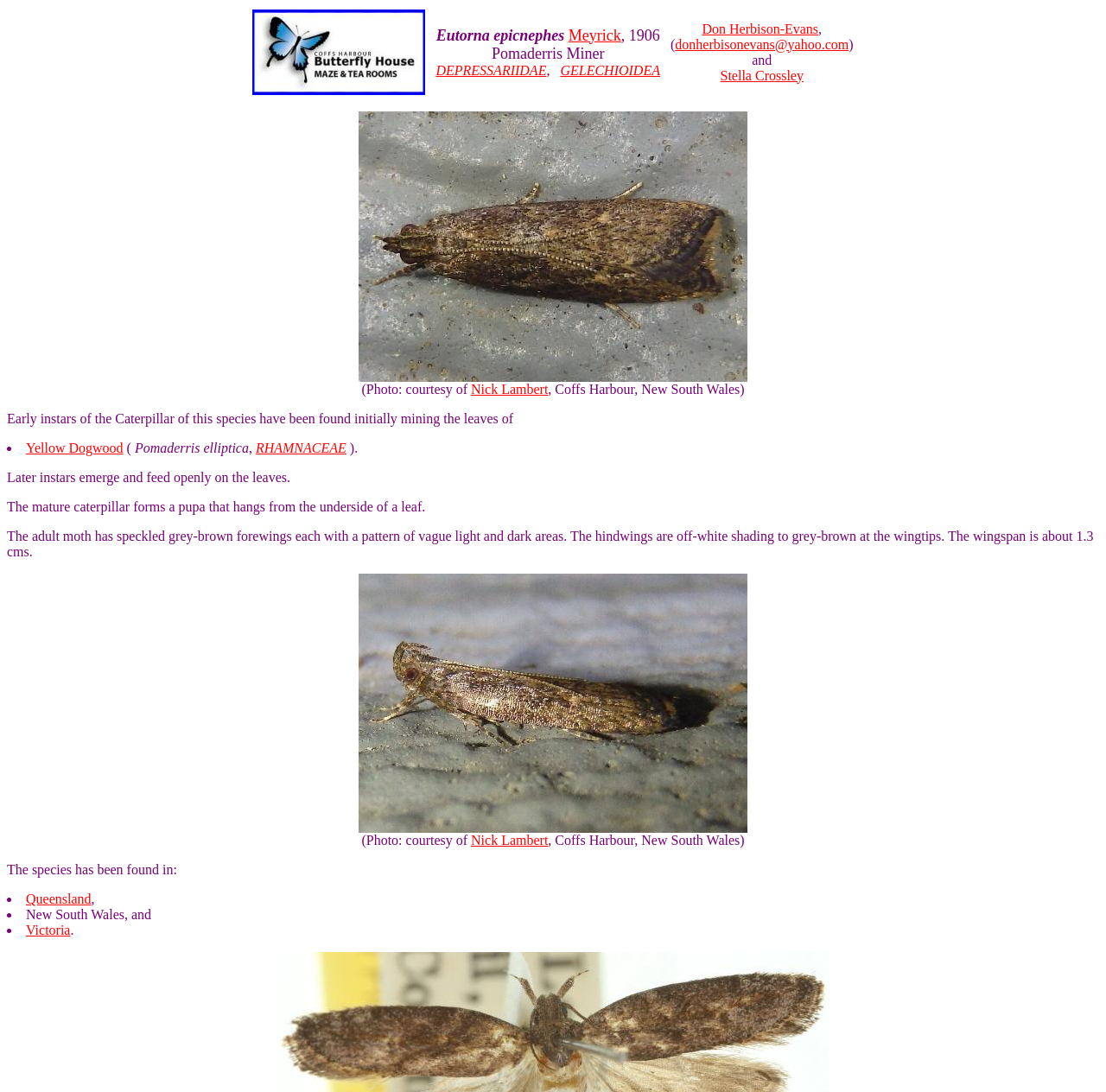Determine the bounding box coordinates of the clickable element to achieve the following action: 'Read about the species found in Queensland'. Provide the coordinates as four float values between 0 and 1, formatted as [left, top, right, bottom].

[0.023, 0.816, 0.082, 0.83]